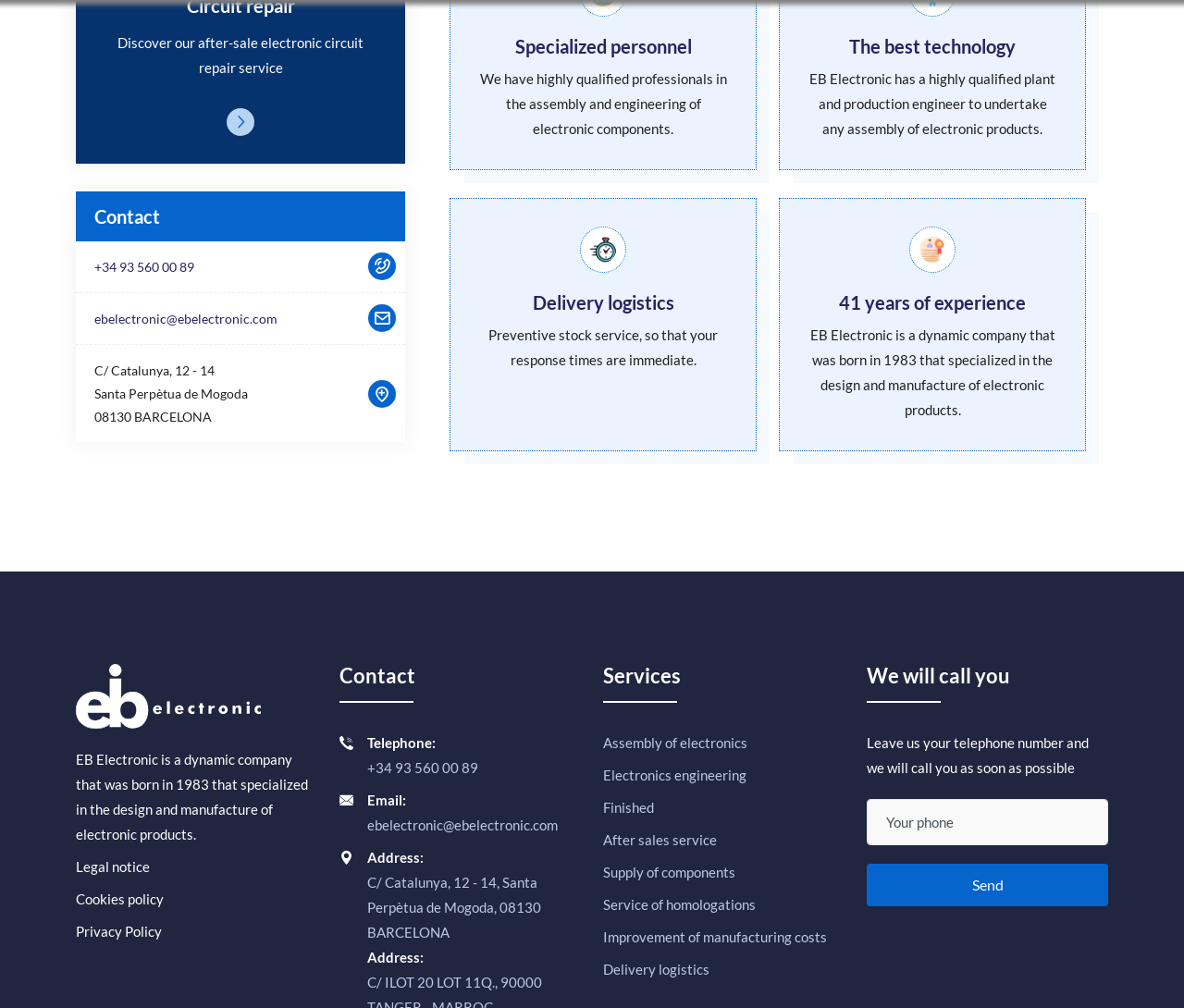Please locate the bounding box coordinates for the element that should be clicked to achieve the following instruction: "Click the 'Practice management tips' link". Ensure the coordinates are given as four float numbers between 0 and 1, i.e., [left, top, right, bottom].

None